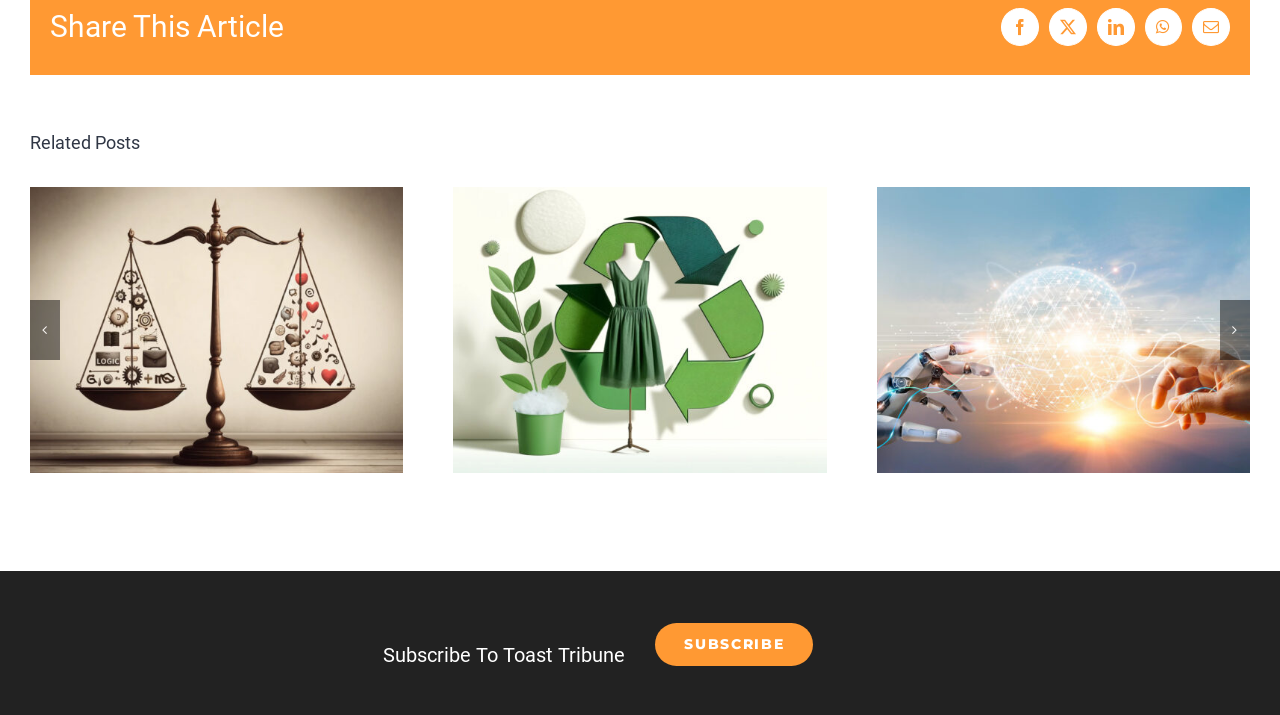Determine the bounding box coordinates of the clickable element to complete this instruction: "Subscribe to Toast Tribune". Provide the coordinates in the format of four float numbers between 0 and 1, [left, top, right, bottom].

[0.512, 0.872, 0.636, 0.932]